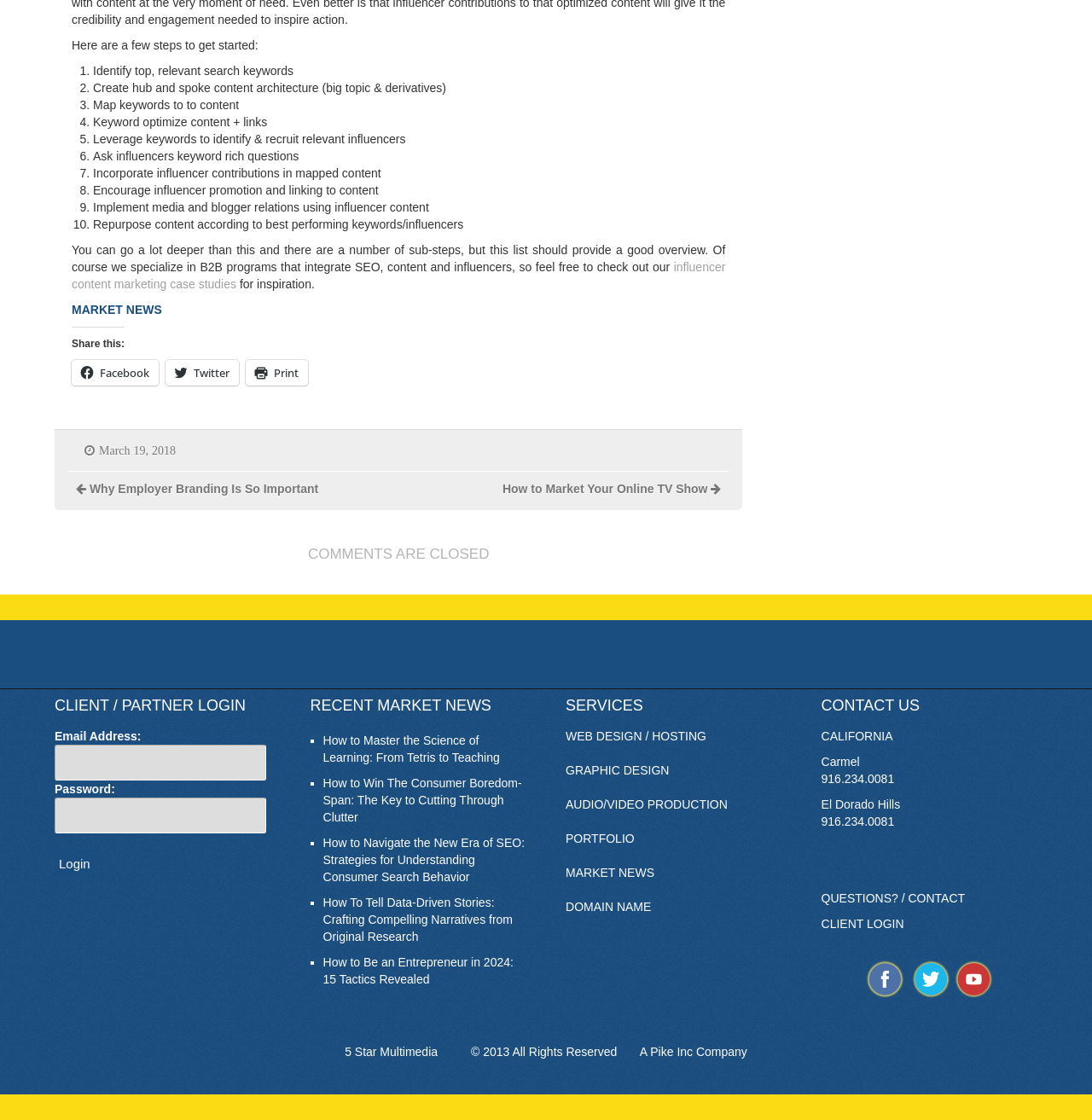Find the bounding box coordinates of the element I should click to carry out the following instruction: "Enter email address".

[0.05, 0.665, 0.244, 0.697]